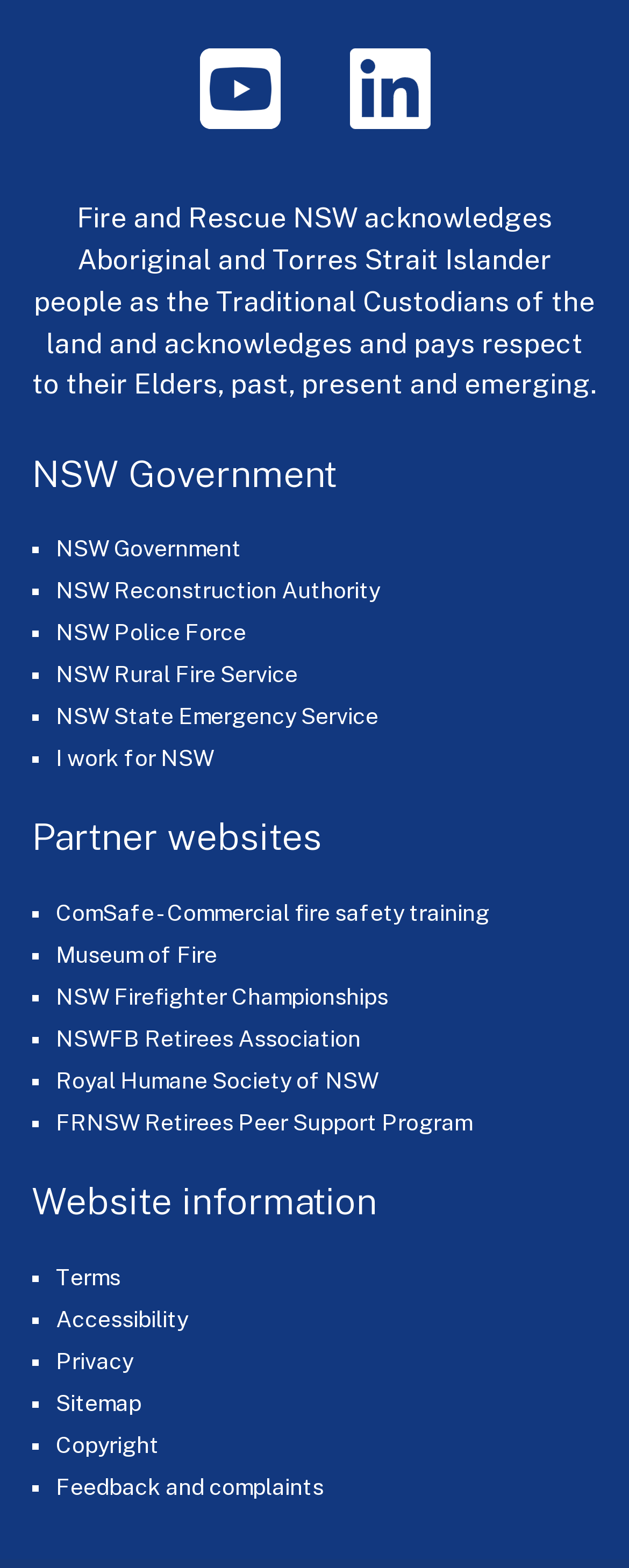Find the bounding box coordinates for the area that should be clicked to accomplish the instruction: "Visit French Riviera page".

None